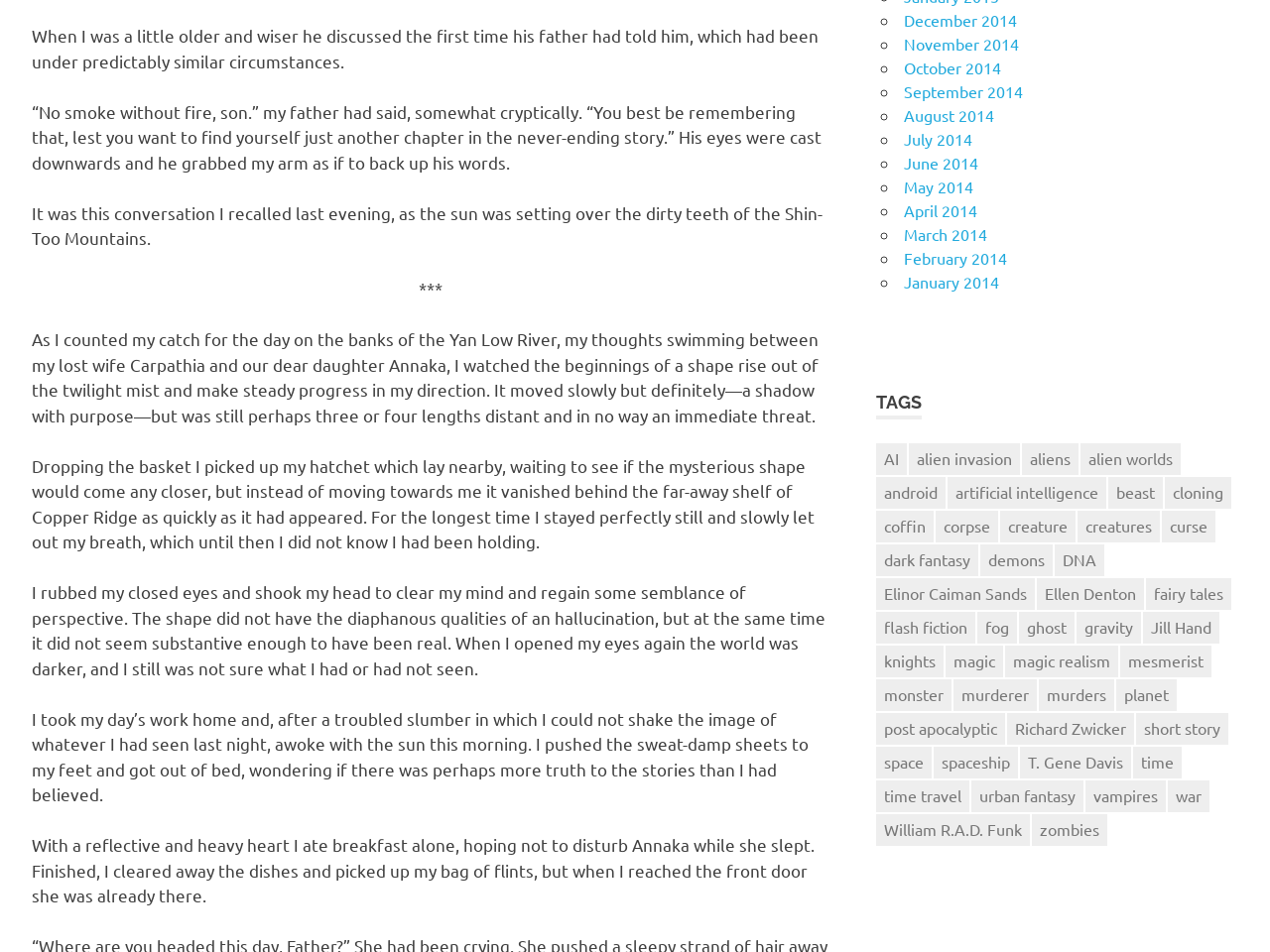Determine the bounding box coordinates for the area that needs to be clicked to fulfill this task: "Click on December 2014". The coordinates must be given as four float numbers between 0 and 1, i.e., [left, top, right, bottom].

[0.712, 0.01, 0.801, 0.031]